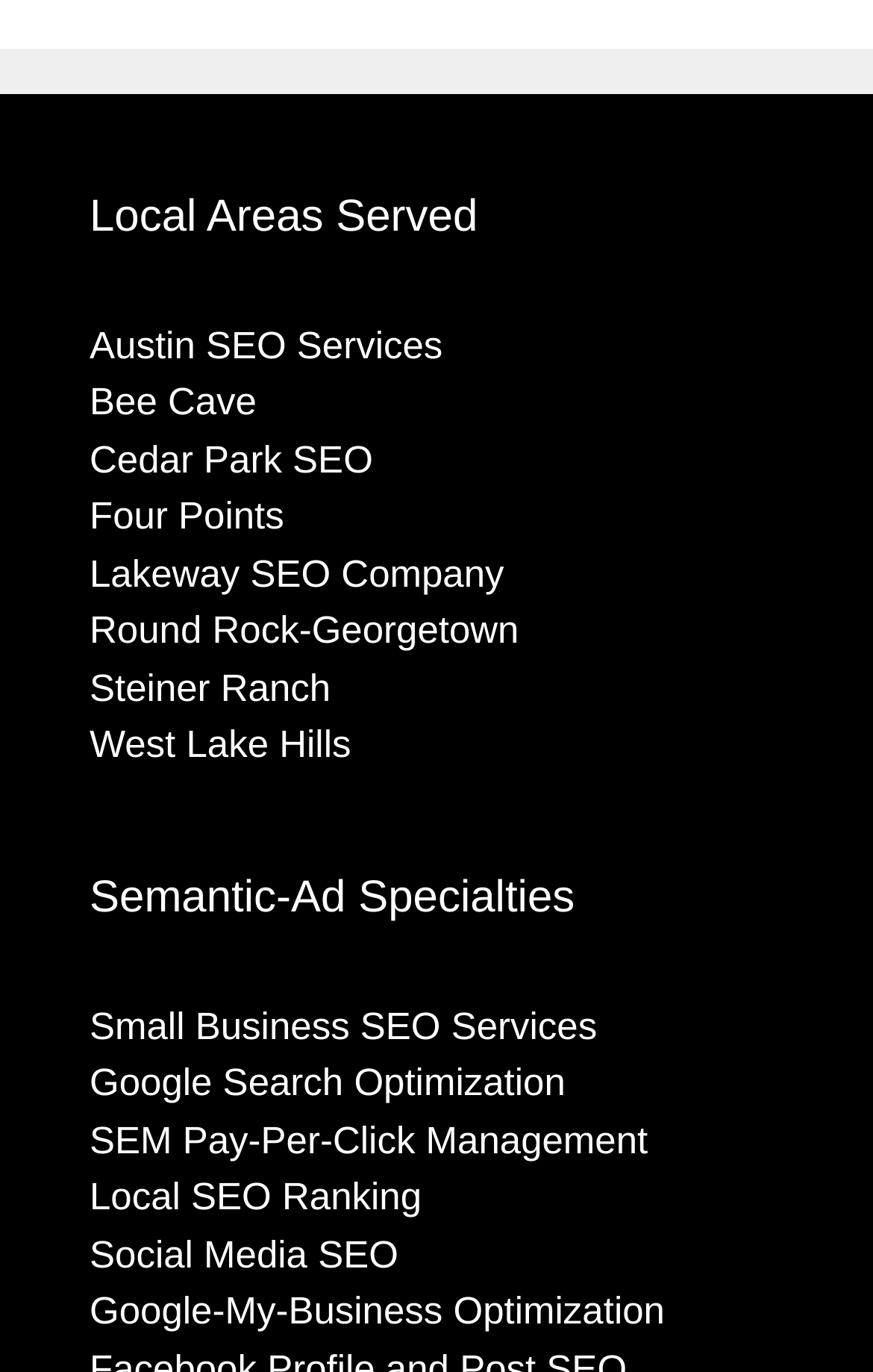Determine the bounding box for the UI element that matches this description: "Social Media SEO".

[0.103, 0.899, 0.456, 0.93]